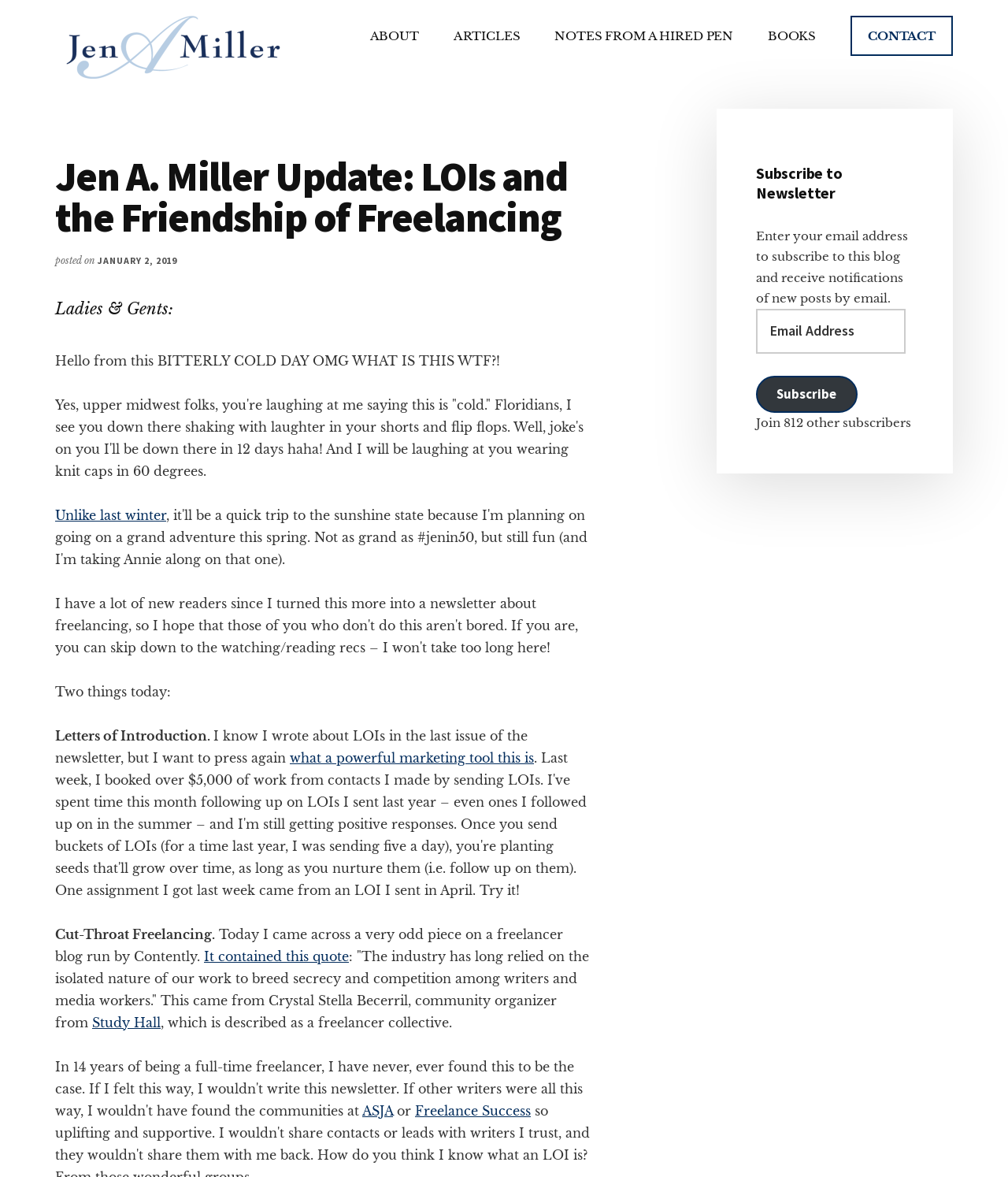Using the information in the image, give a comprehensive answer to the question: 
What is the purpose of the 'Subscribe to Newsletter' section?

The purpose of the 'Subscribe to Newsletter' section is to allow users to receive notifications of new posts by email, as stated in the StaticText 'Enter your email address to subscribe to this blog and receive notifications of new posts by email.' with a bounding box of [0.75, 0.194, 0.901, 0.26].